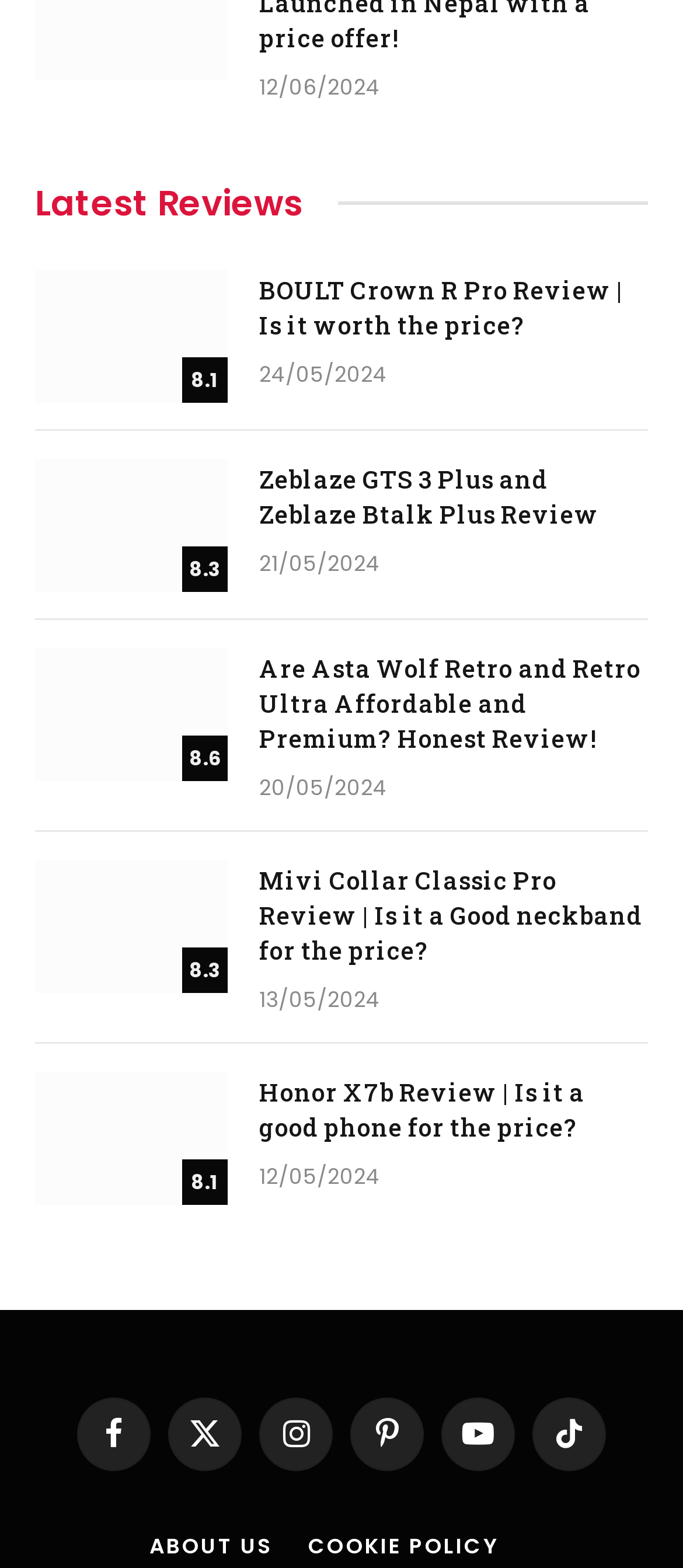How many reviews are listed on this page?
Look at the screenshot and respond with a single word or phrase.

5